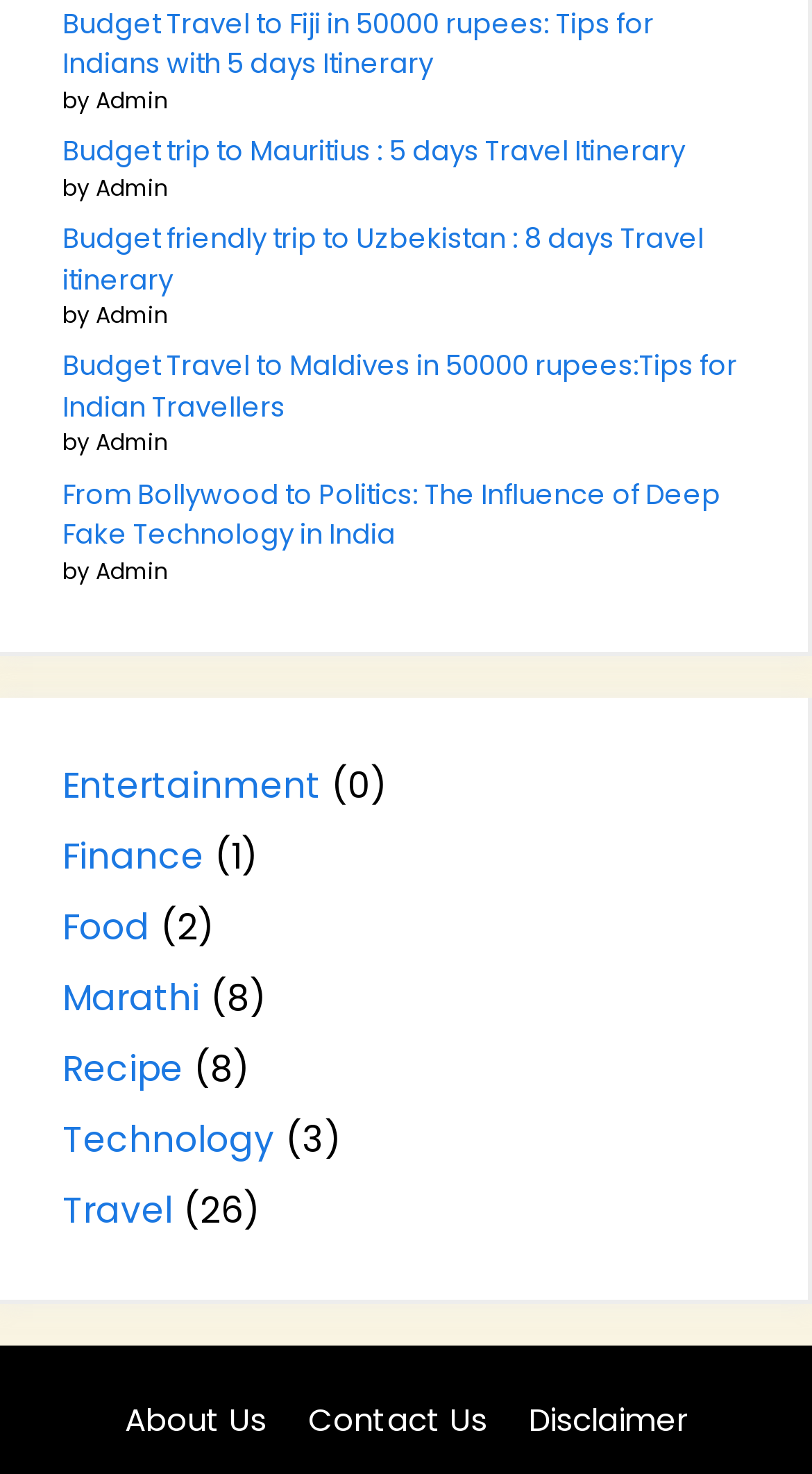Based on the image, provide a detailed and complete answer to the question: 
How many links are listed in the main section?

I counted the number of links in the main section, which are Budget Travel to Fiji, Budget trip to Mauritius, Budget friendly trip to Uzbekistan, Budget Travel to Maldives, and From Bollywood to Politics.